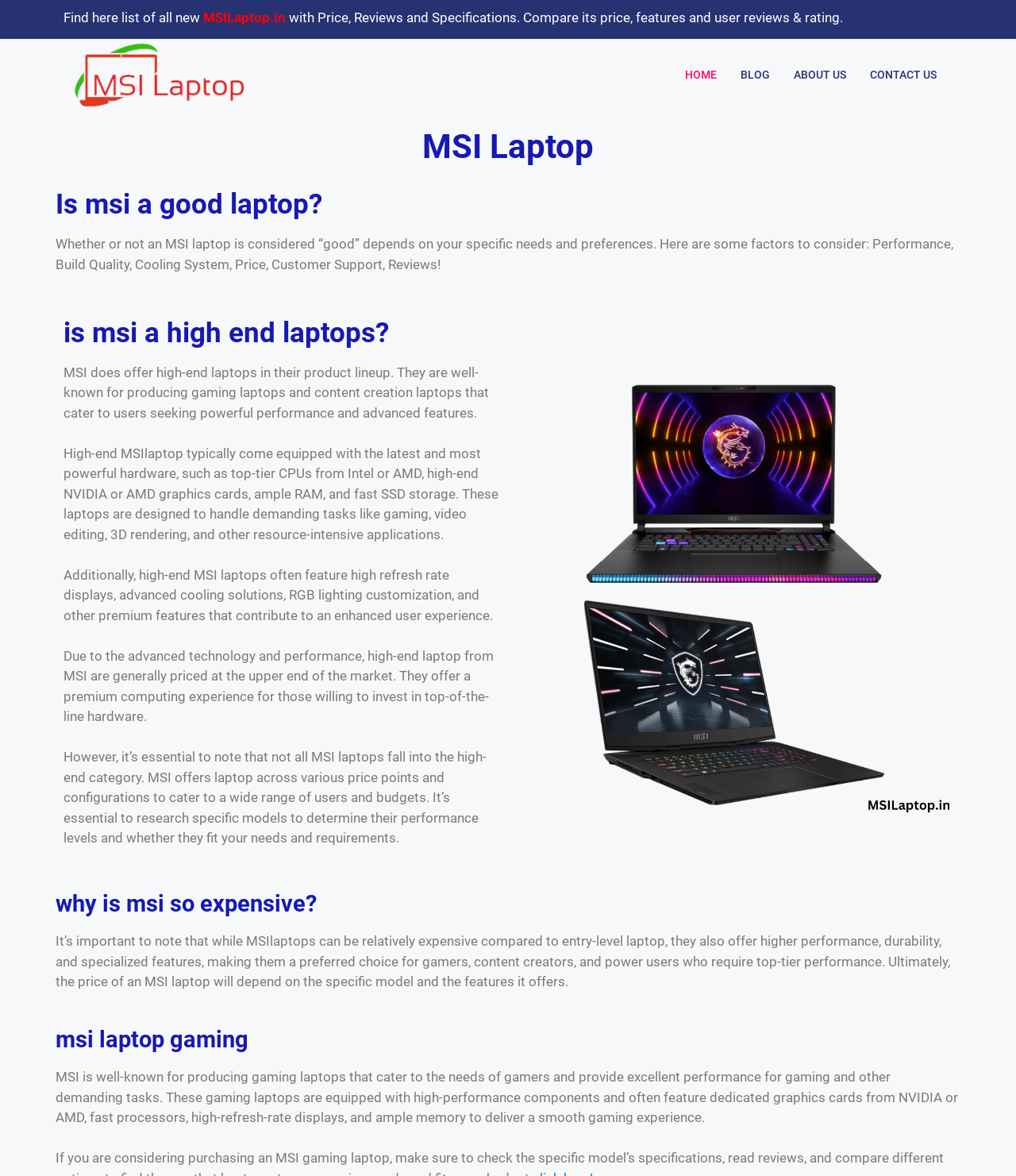Give a concise answer using only one word or phrase for this question:
What is MSI known for in the laptop market?

Producing gaming laptops